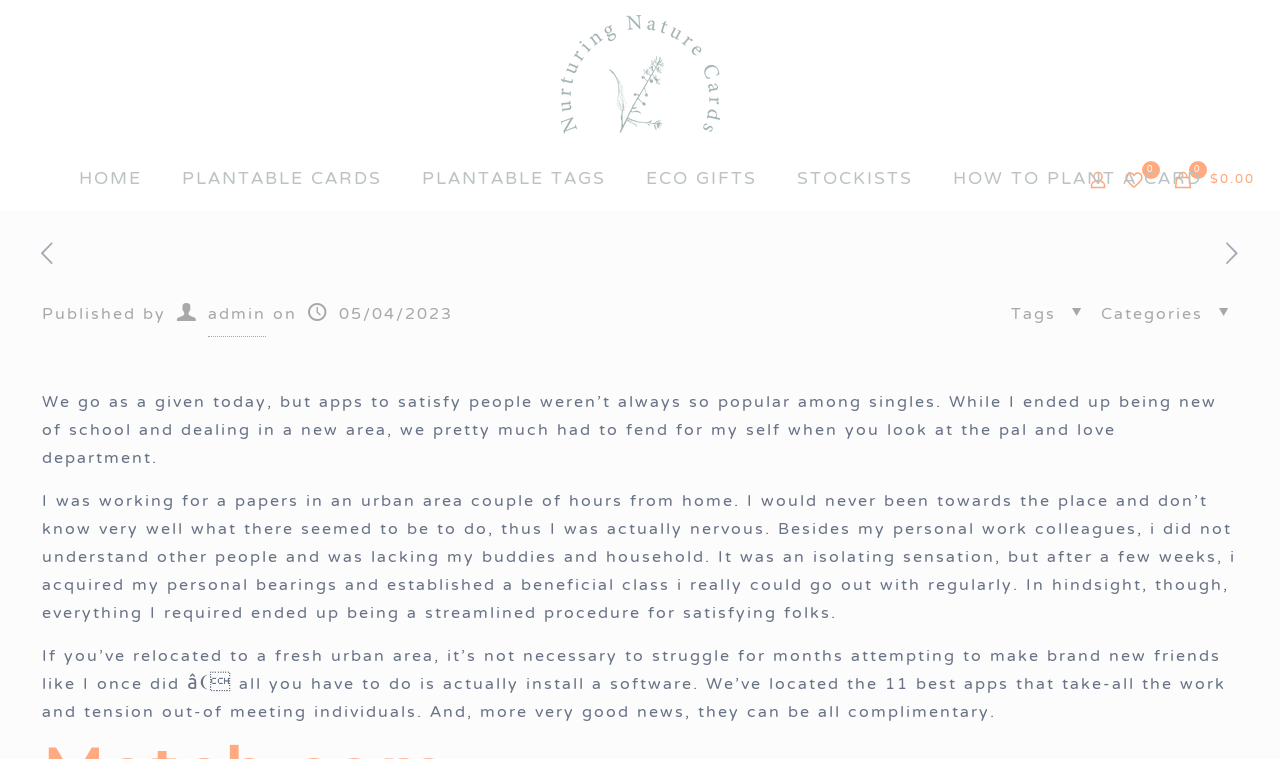What is the website's main menu?
From the image, provide a succinct answer in one word or a short phrase.

HOME, PLANTABLE CARDS, etc.